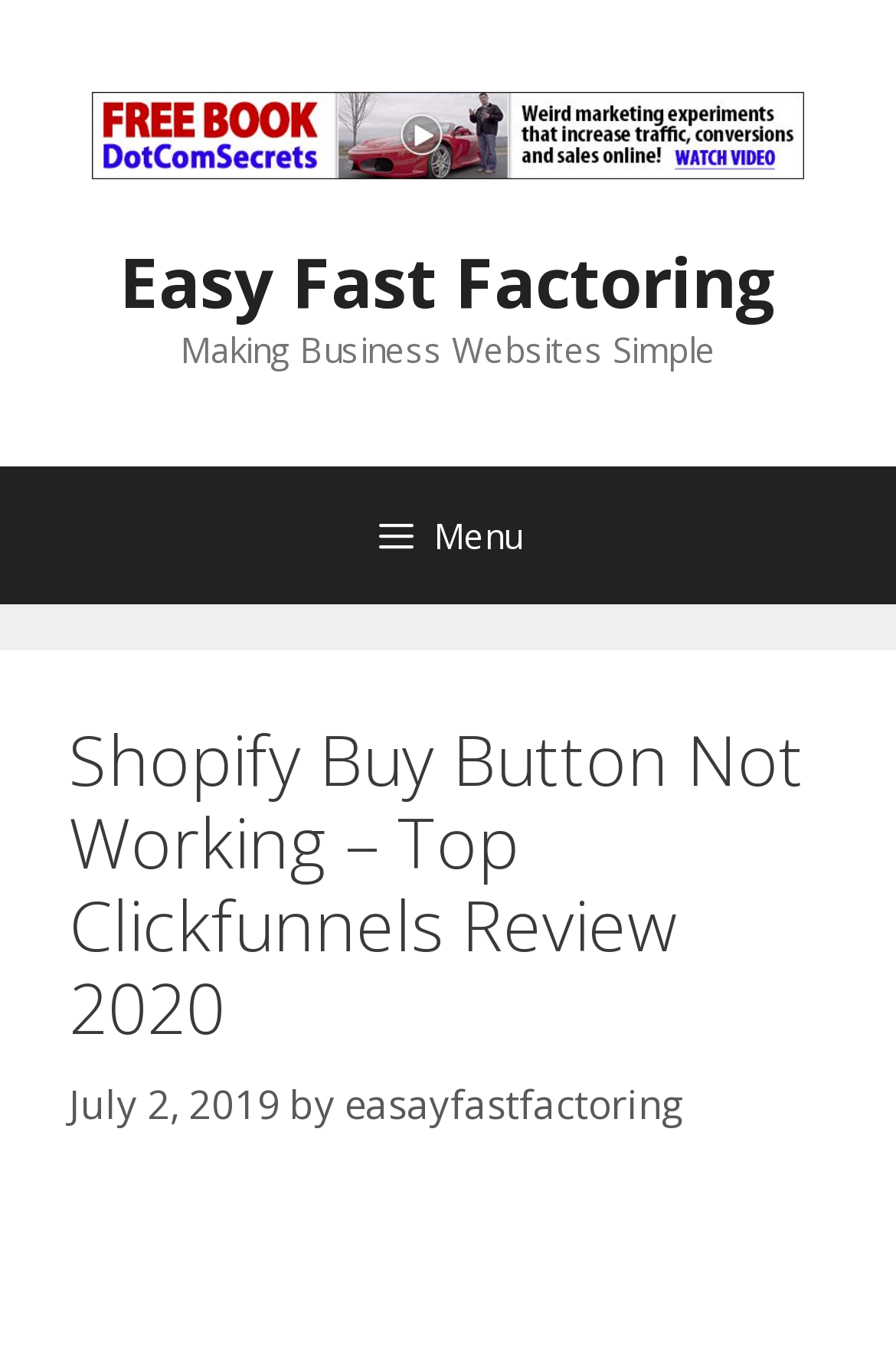Look at the image and answer the question in detail:
What is the tagline of the website?

I found the tagline of the website by looking at the static text element below the banner, which contains the text 'Making Business Websites Simple'.